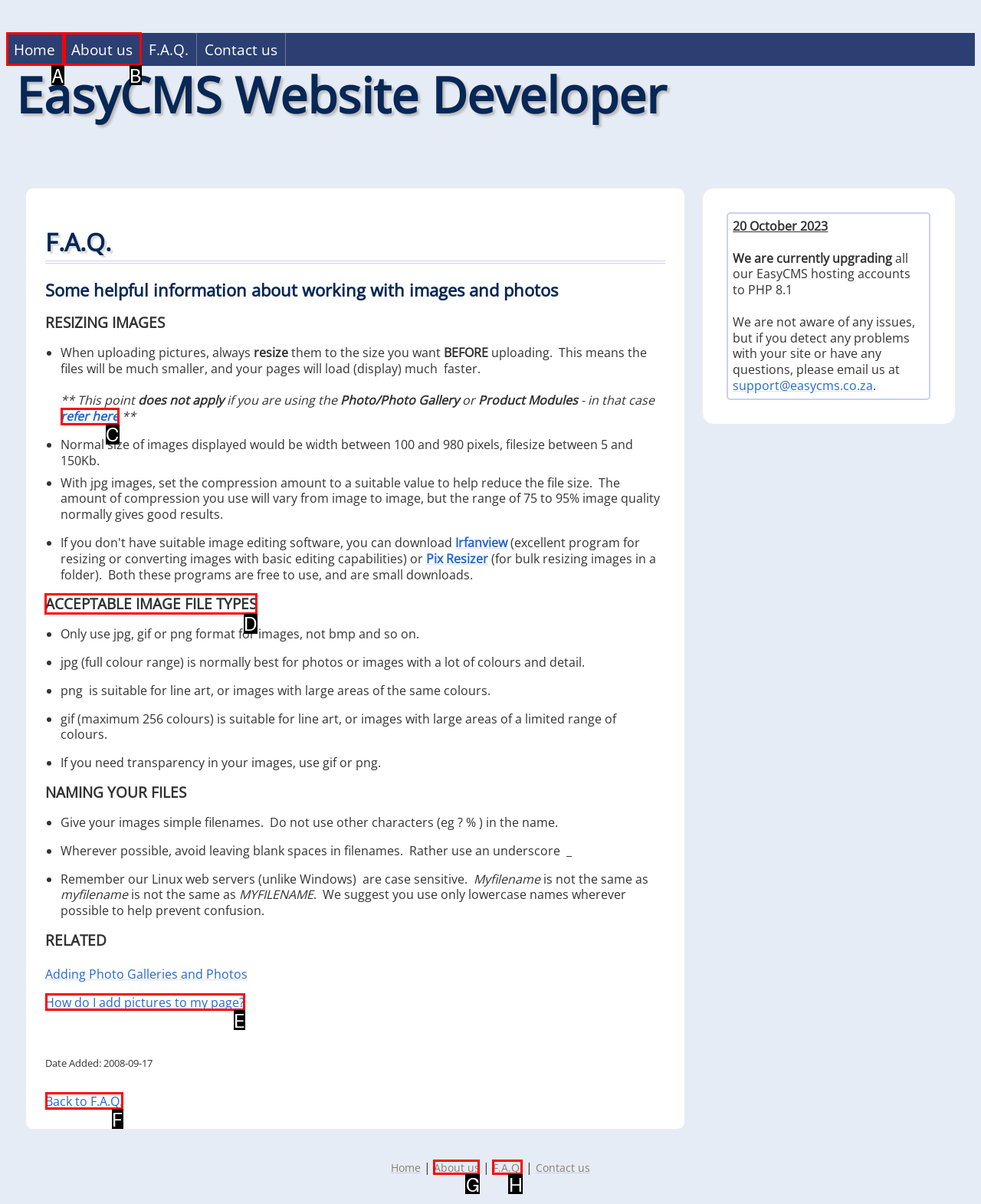Which lettered option should I select to achieve the task: View Pioneering Milestones according to the highlighted elements in the screenshot?

None